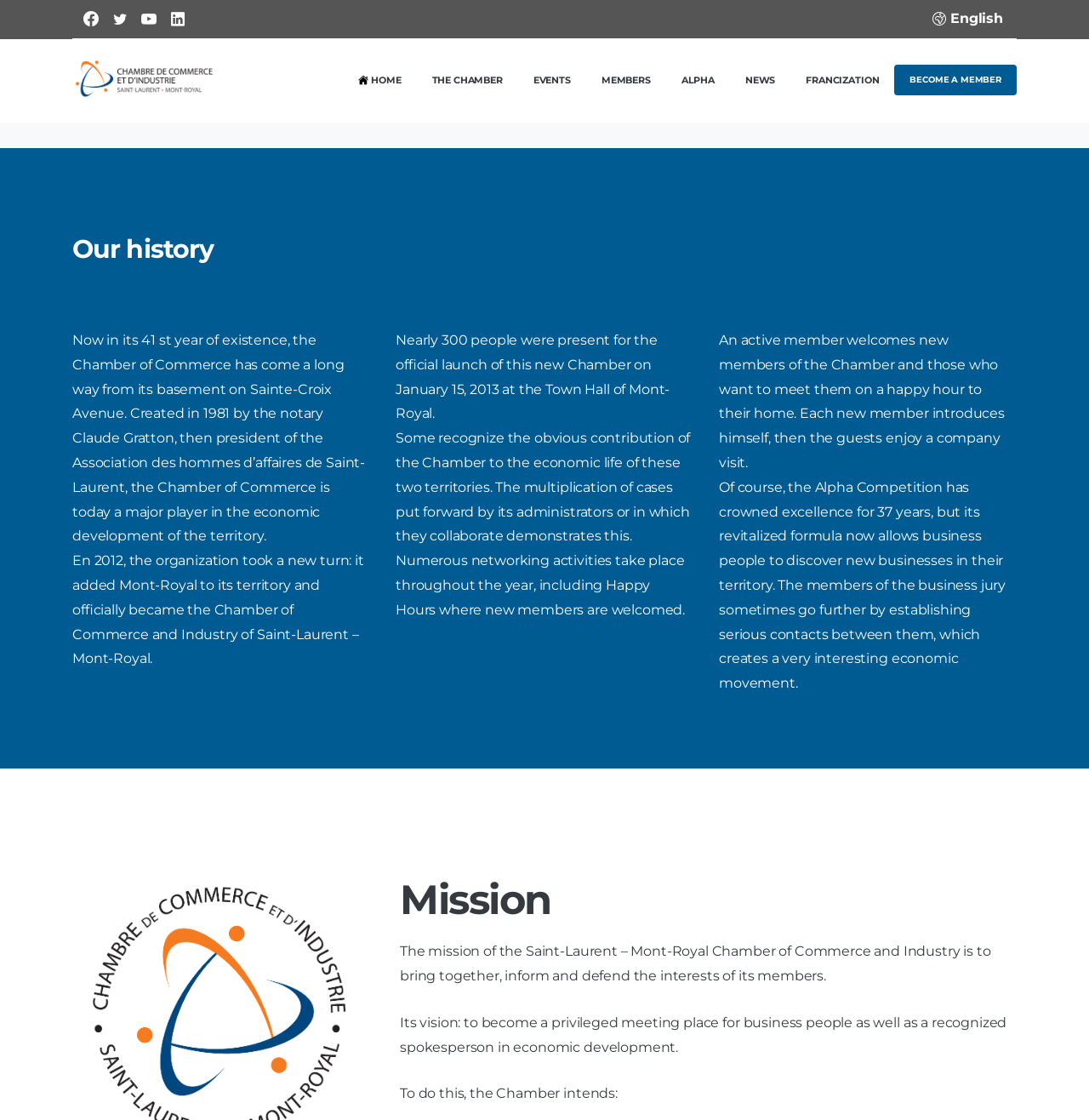Given the following UI element description: "THE CHAMBER", find the bounding box coordinates in the webpage screenshot.

[0.39, 0.054, 0.468, 0.088]